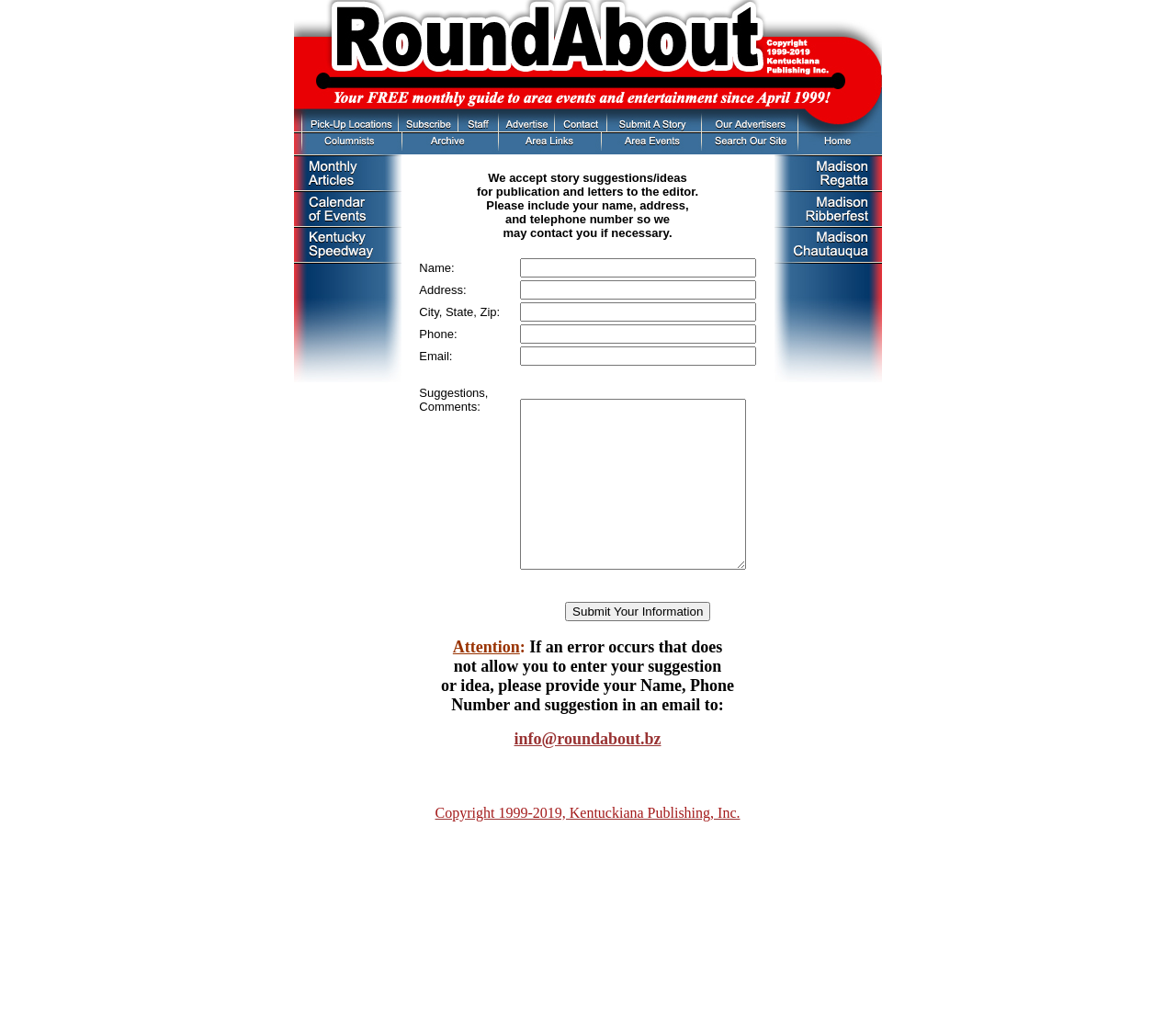How can users contact the RoundAbout Entertainment Guide if they encounter an error?
Please ensure your answer to the question is detailed and covers all necessary aspects.

If an error occurs during the submission process, users are instructed to email their name, phone number, and story idea or suggestion to info@roundabout.bz. This contact information is provided at the bottom of the webpage.